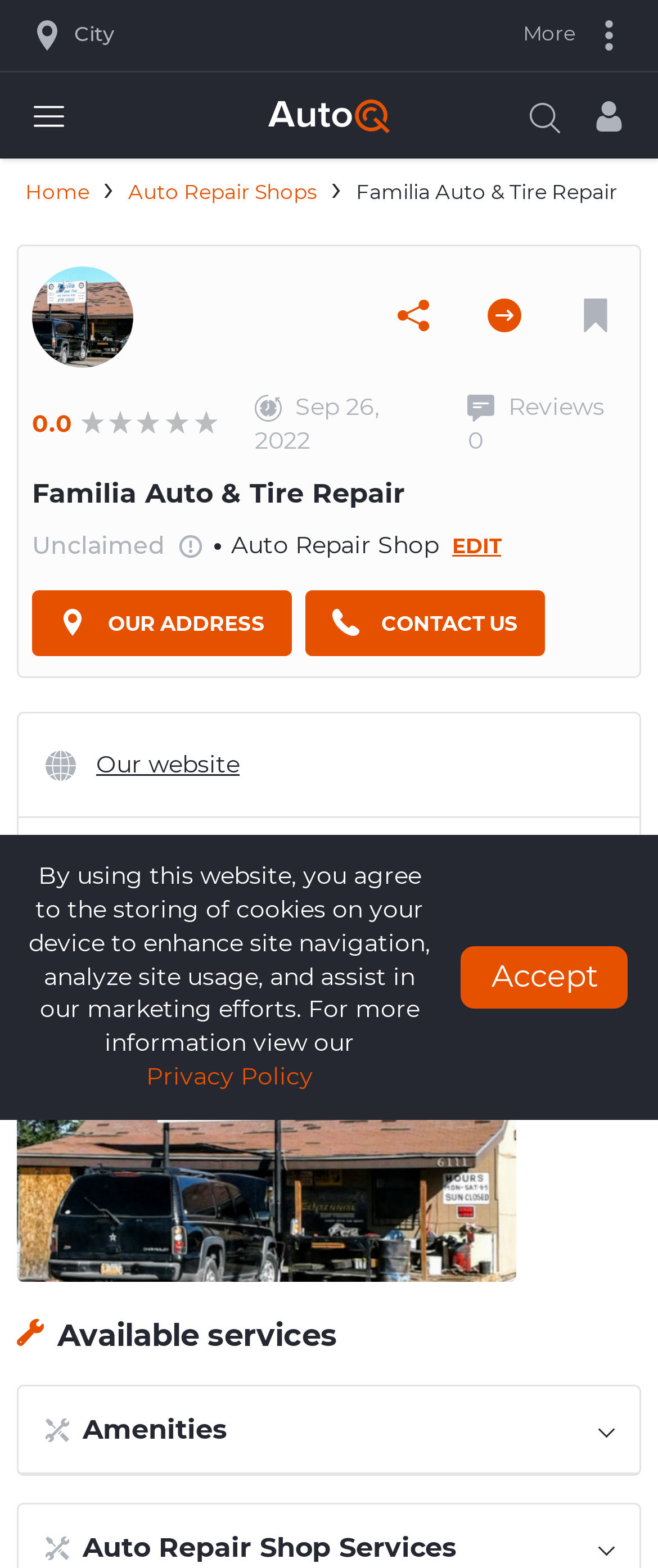Please indicate the bounding box coordinates of the element's region to be clicked to achieve the instruction: "Book an appointment". Provide the coordinates as four float numbers between 0 and 1, i.e., [left, top, right, bottom].

[0.526, 0.19, 0.654, 0.211]